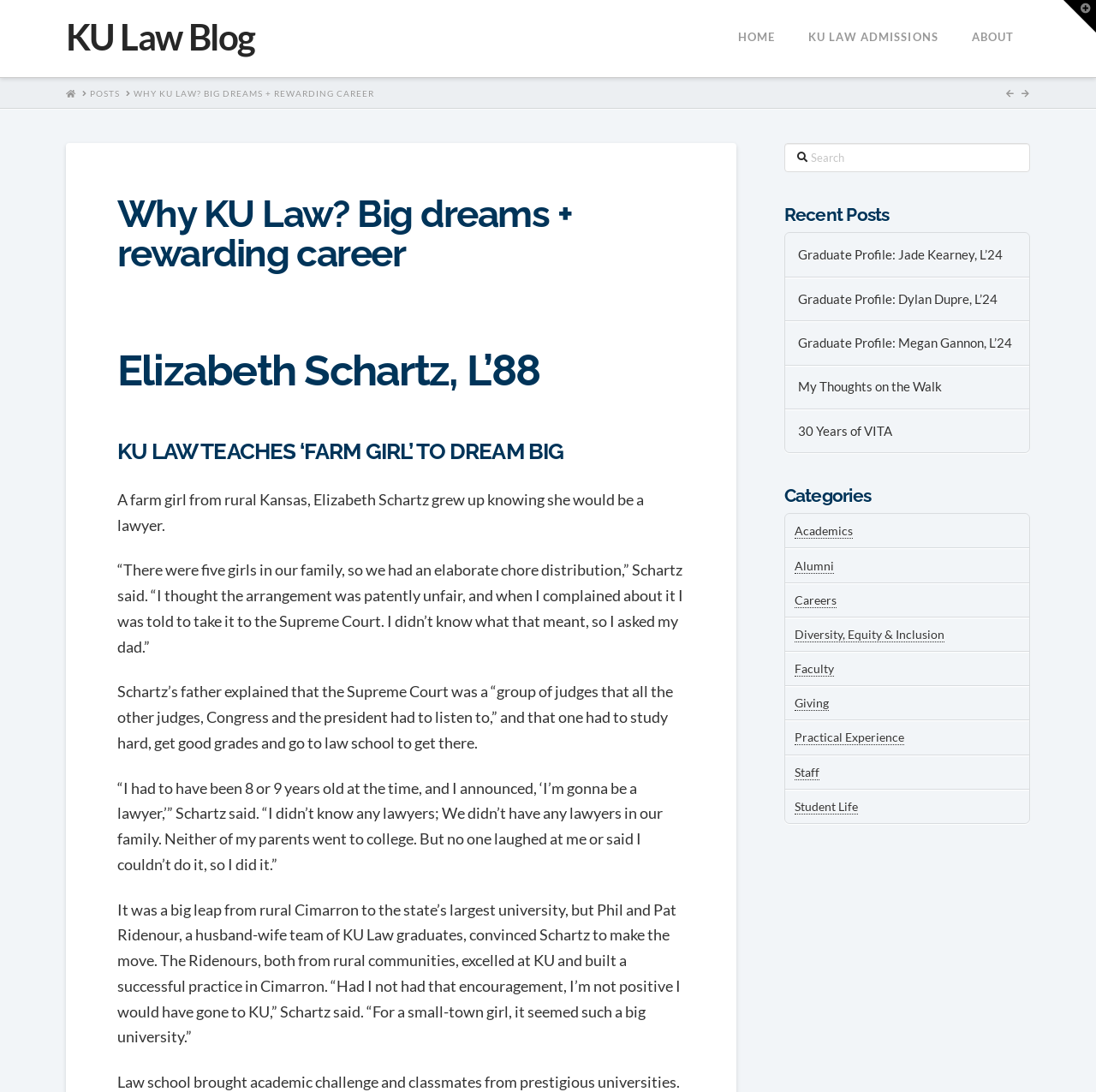Specify the bounding box coordinates of the region I need to click to perform the following instruction: "Click on the 'Graduate Profile: Jade Kearney, L’24' link". The coordinates must be four float numbers in the range of 0 to 1, i.e., [left, top, right, bottom].

[0.728, 0.226, 0.927, 0.241]